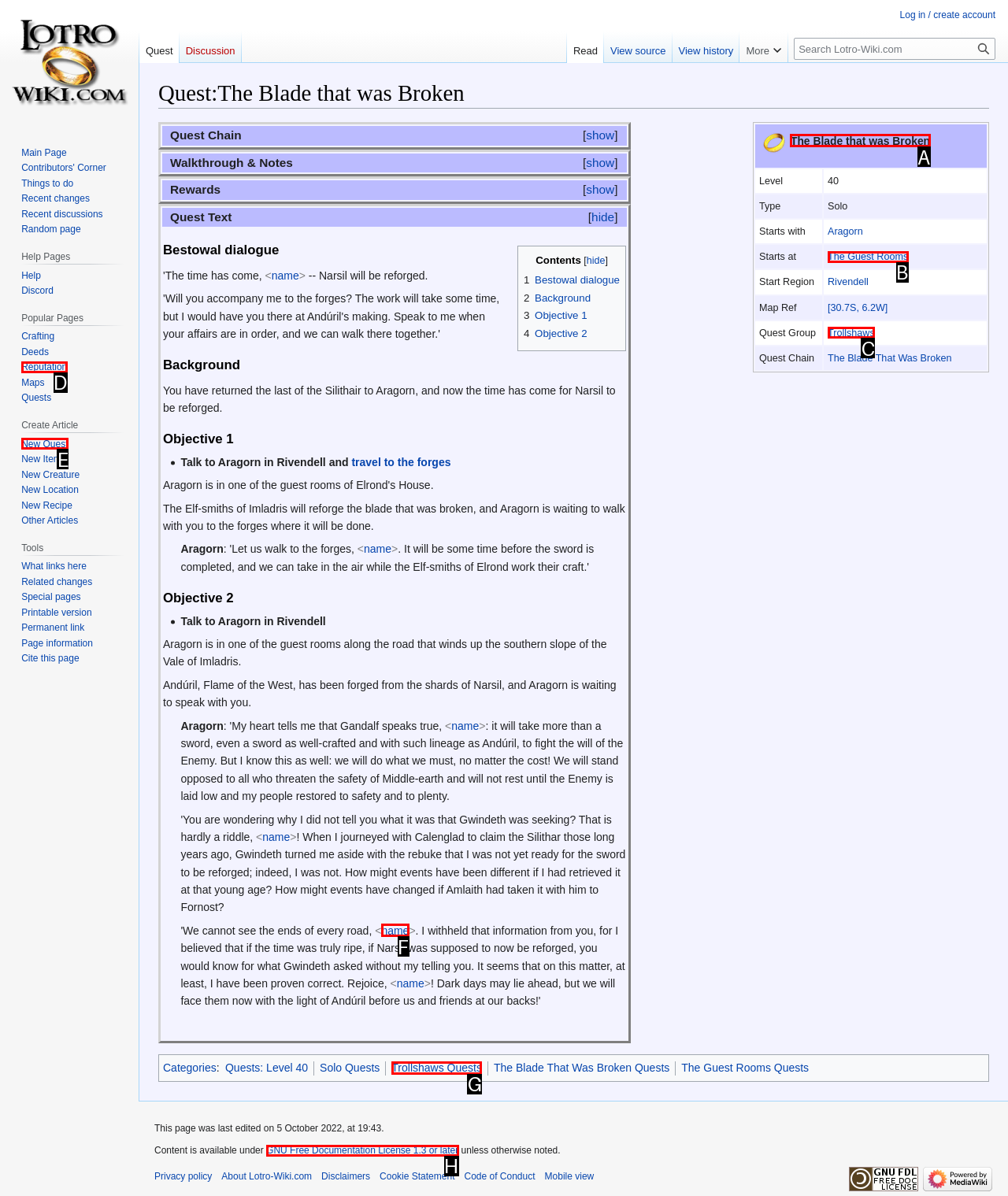Determine the letter of the UI element I should click on to complete the task: View quest details from the provided choices in the screenshot.

A